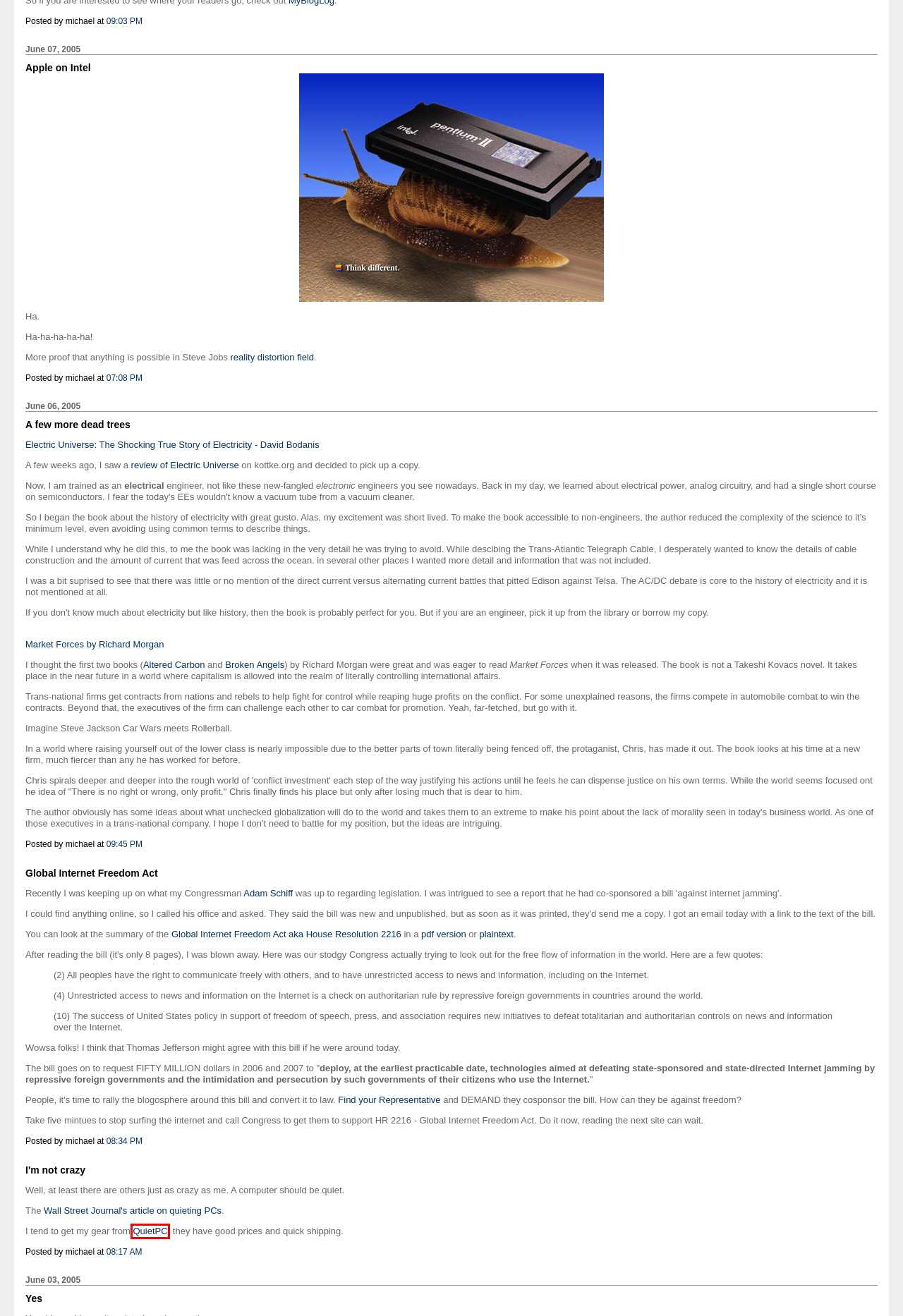You have a screenshot of a webpage with an element surrounded by a red bounding box. Choose the webpage description that best describes the new page after clicking the element inside the red bounding box. Here are the candidates:
A. Cruftbox: July 2005 Archives
B. Create A New Command - Yubnub
C. Waxy.org - Andy Baio lives here
D. Quiet PC USA | Quiet and Silent Computer Hardware
E. Amazon.com
F. Cruftbox: May 2005 Archives
G. Eric Marcoullier
H. Cruftbox

D